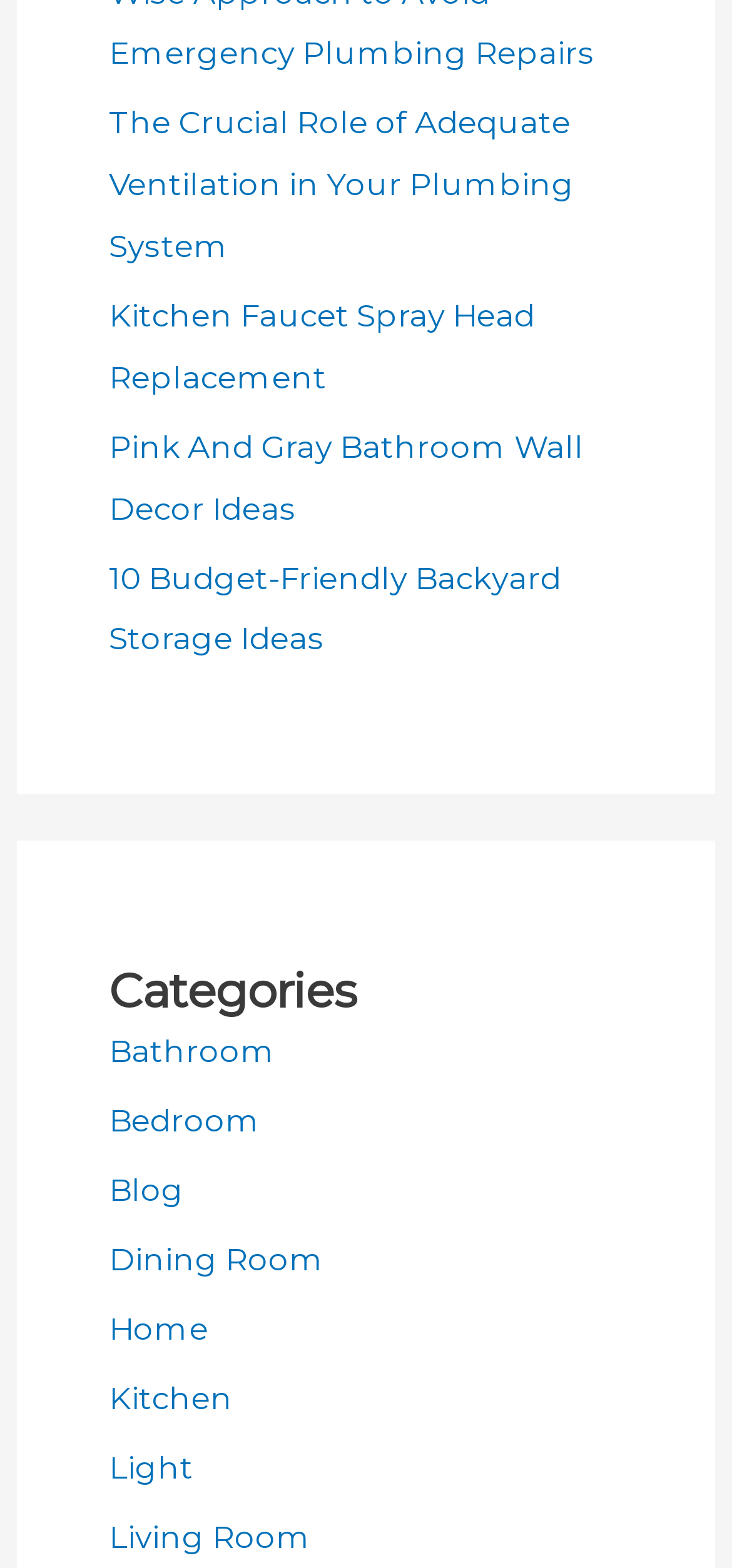Can you pinpoint the bounding box coordinates for the clickable element required for this instruction: "Search for something"? The coordinates should be four float numbers between 0 and 1, i.e., [left, top, right, bottom].

None